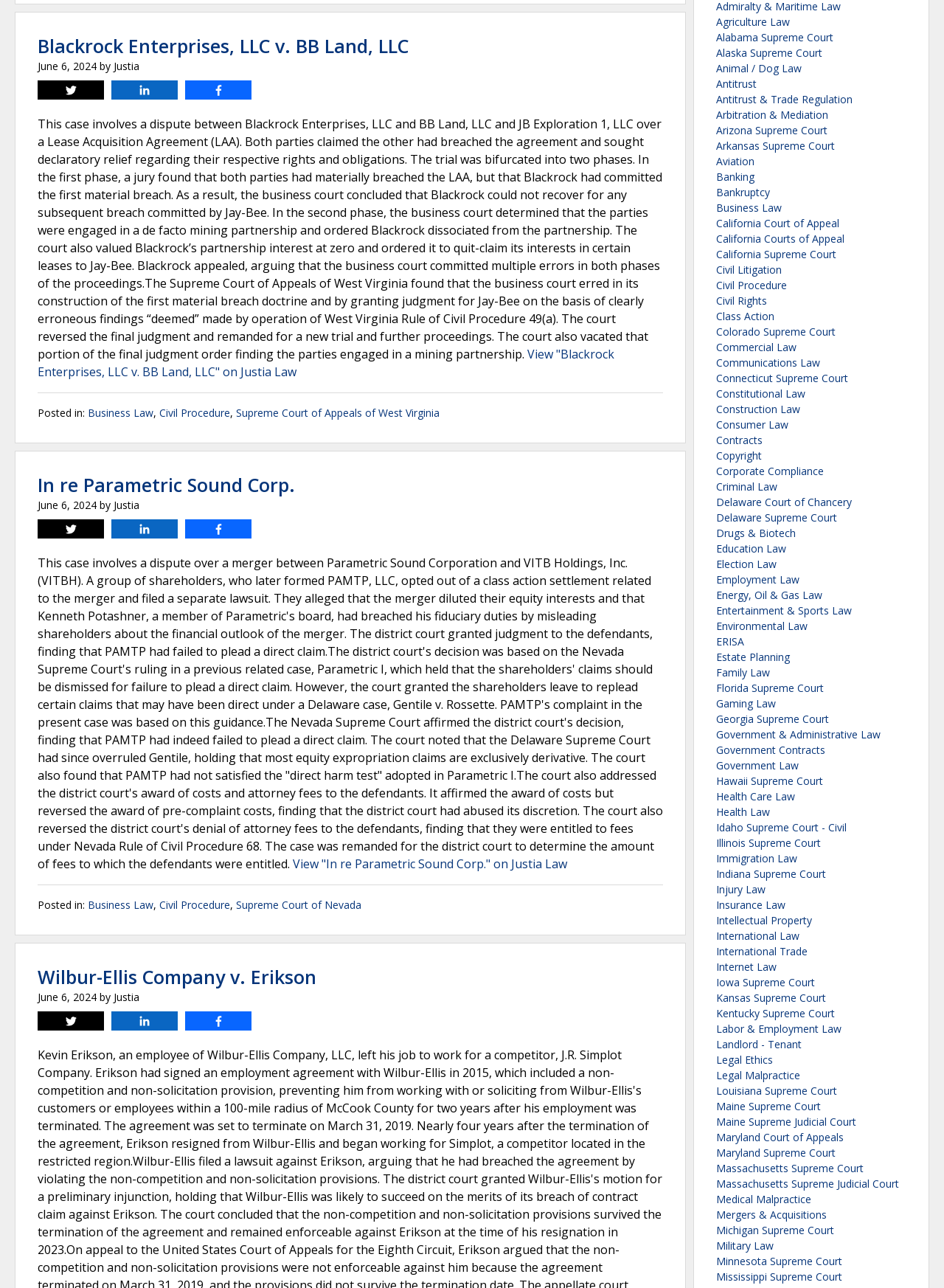Please identify the bounding box coordinates of the clickable area that will allow you to execute the instruction: "Share on Twitter".

[0.04, 0.062, 0.11, 0.077]